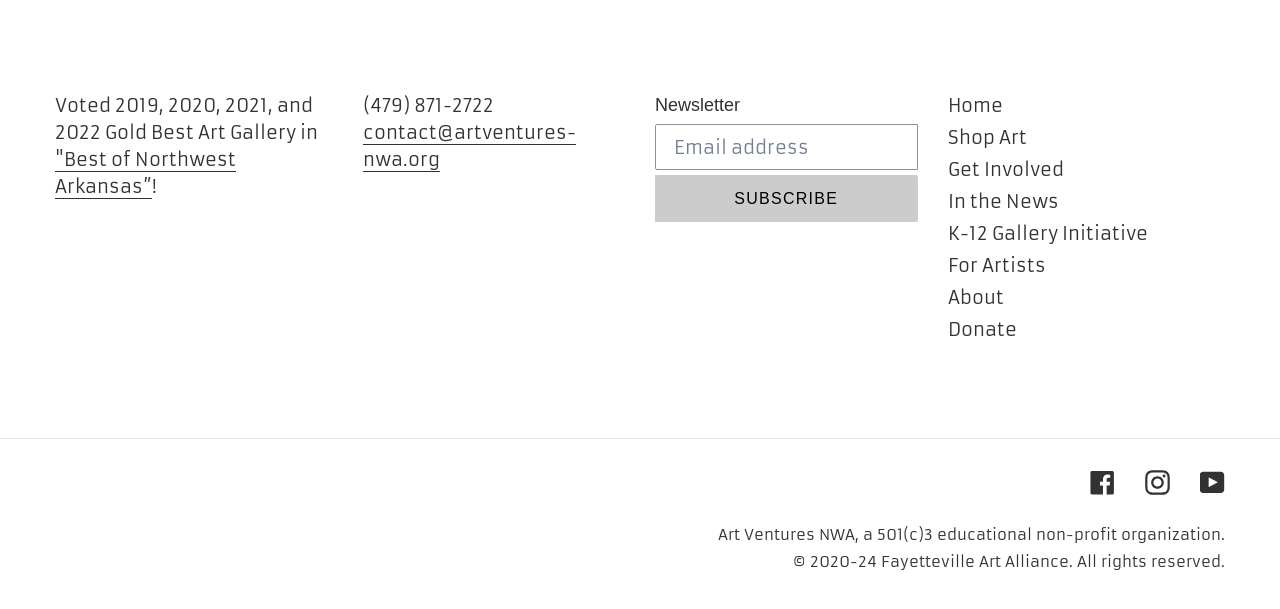Find the bounding box coordinates of the element to click in order to complete this instruction: "Visit the Facebook page". The bounding box coordinates must be four float numbers between 0 and 1, denoted as [left, top, right, bottom].

[0.852, 0.769, 0.871, 0.813]